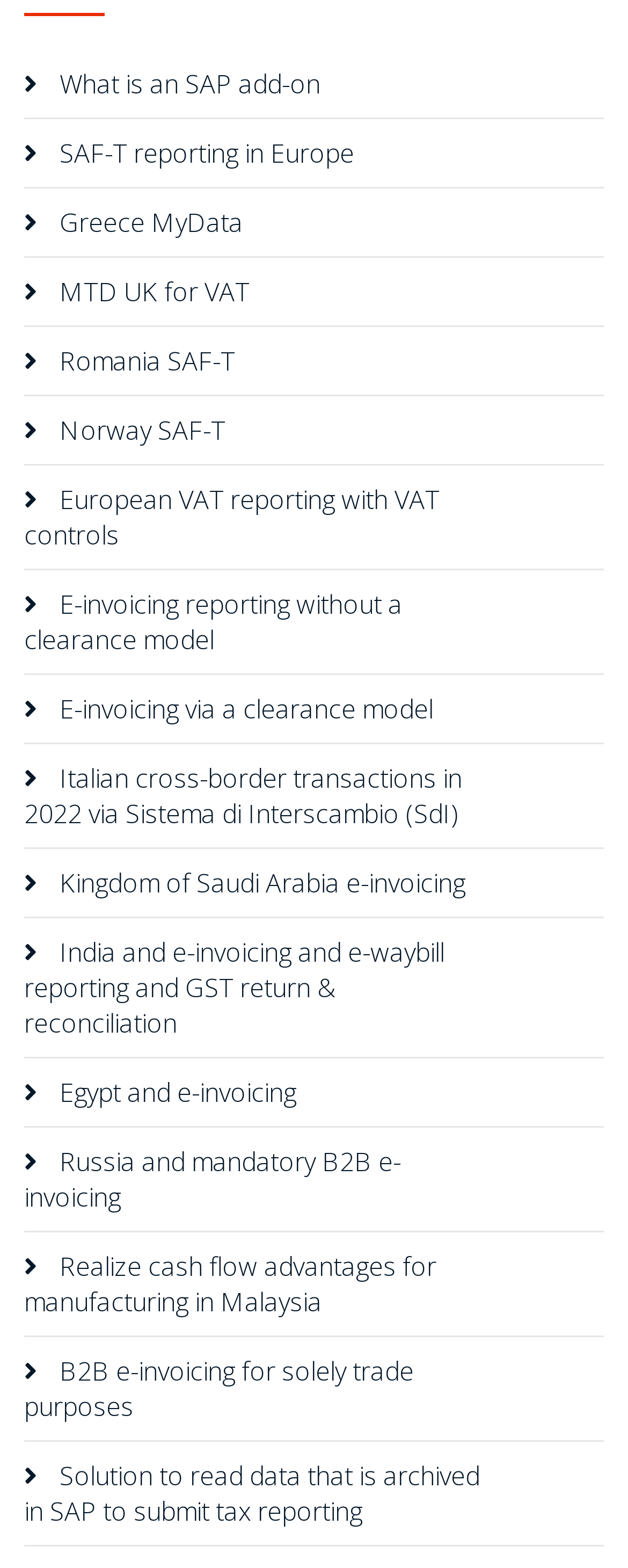Determine the bounding box coordinates of the clickable element necessary to fulfill the instruction: "Get information on MTD UK for VAT". Provide the coordinates as four float numbers within the 0 to 1 range, i.e., [left, top, right, bottom].

[0.038, 0.175, 0.397, 0.198]